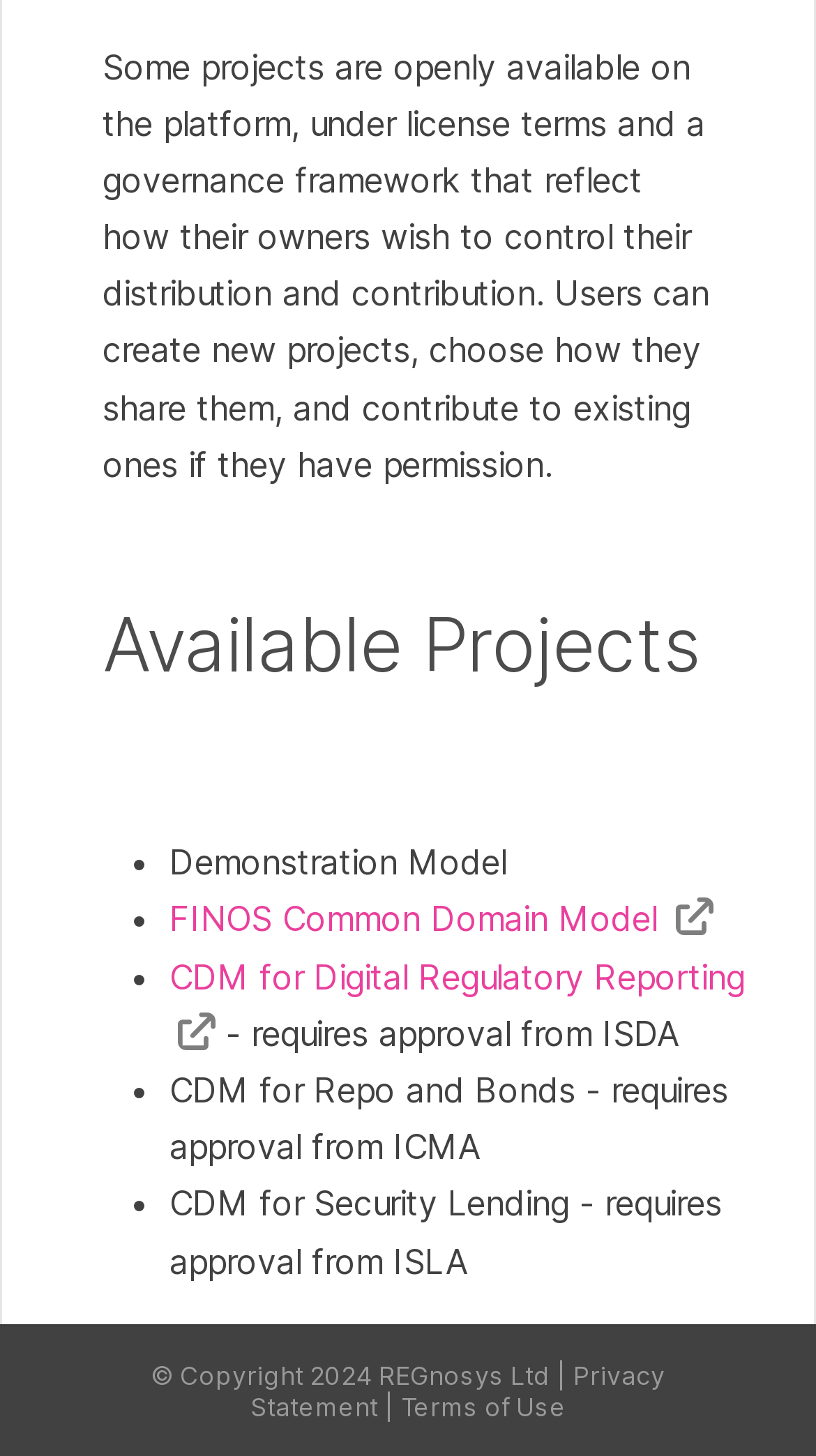Extract the bounding box coordinates of the UI element described: "FINOS Common Domain Model". Provide the coordinates in the format [left, top, right, bottom] with values ranging from 0 to 1.

[0.208, 0.617, 0.874, 0.646]